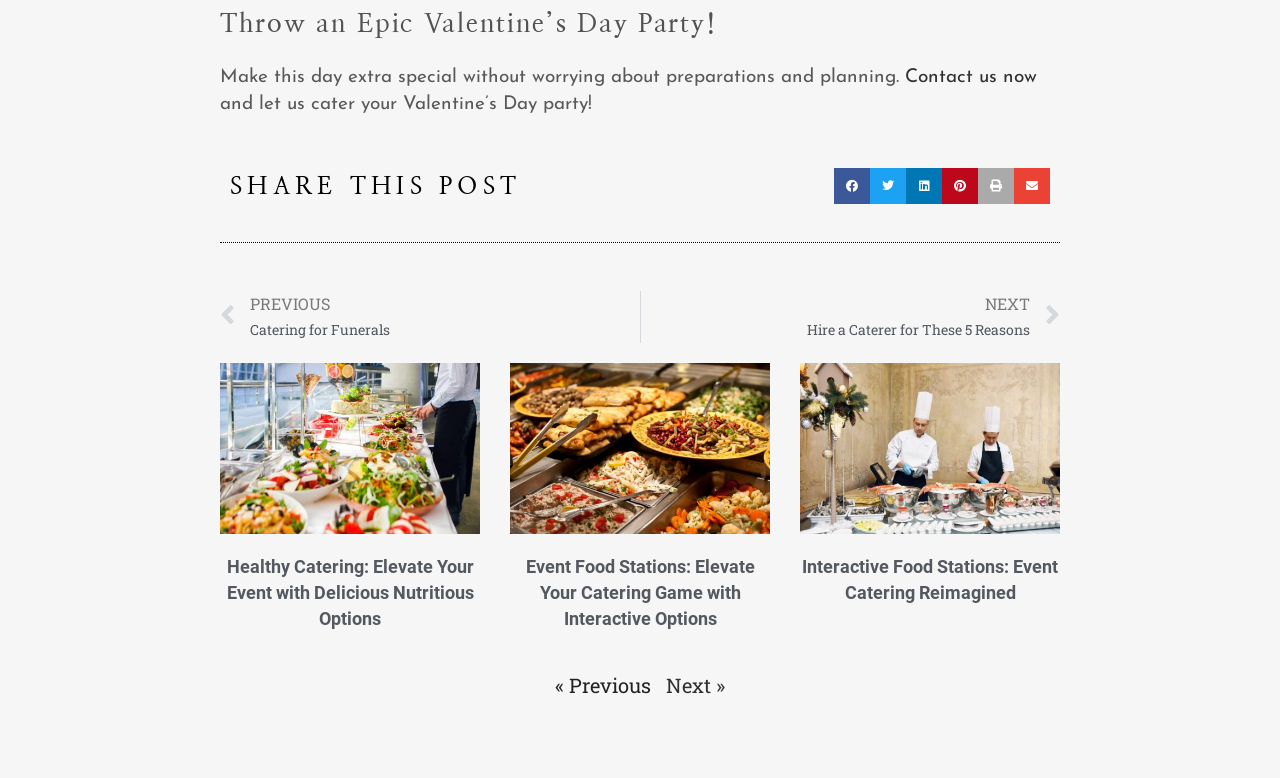How many articles are on this webpage?
Look at the screenshot and respond with one word or a short phrase.

3